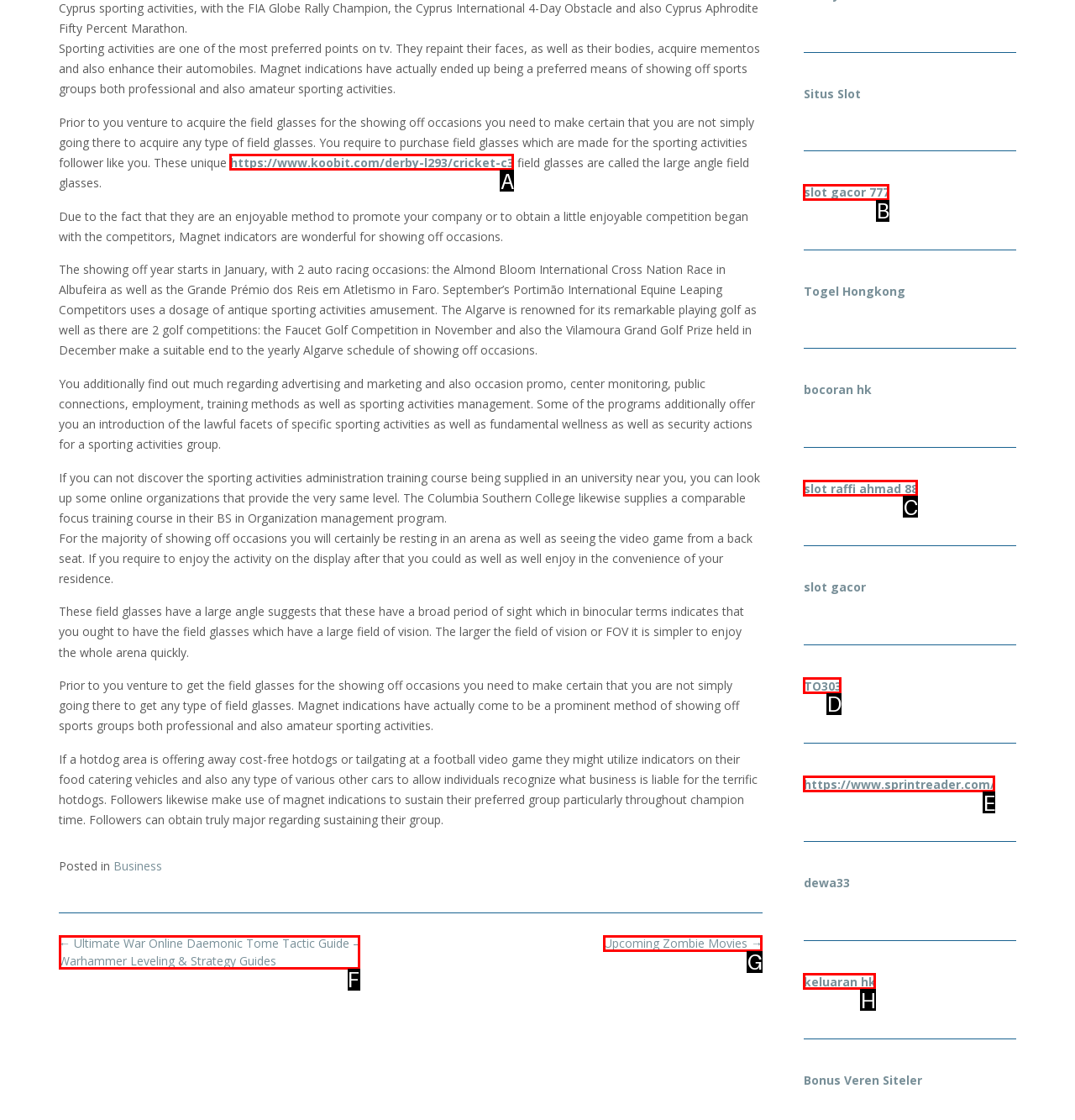Tell me which one HTML element I should click to complete the following task: Click the link to learn about cricket
Answer with the option's letter from the given choices directly.

A